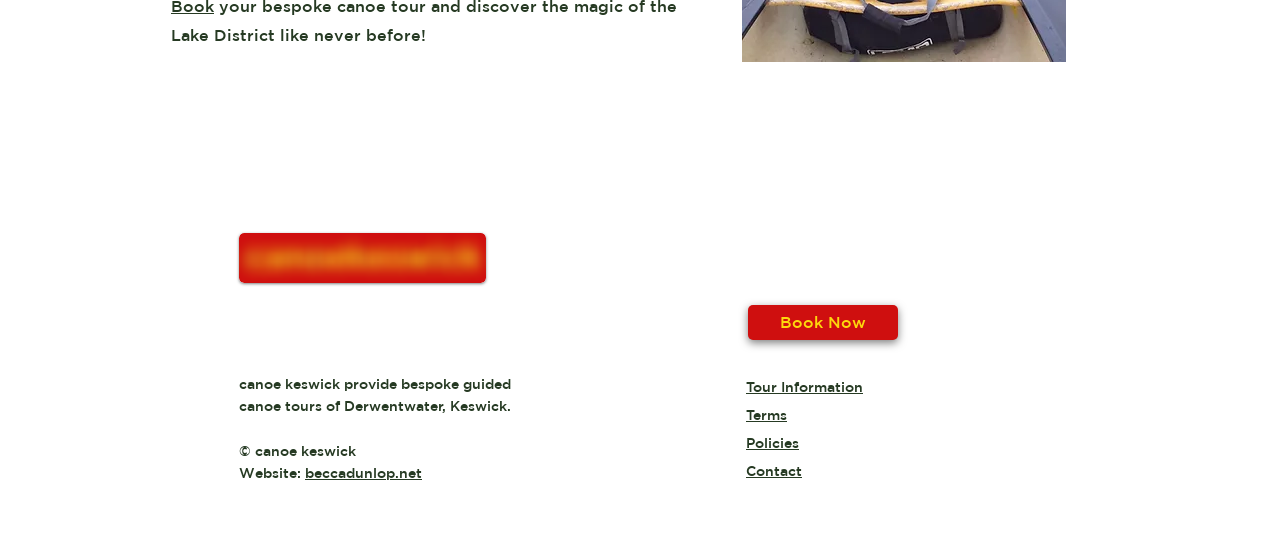Identify the bounding box coordinates necessary to click and complete the given instruction: "Visit canoe keswick's Facebook page".

[0.402, 0.543, 0.441, 0.634]